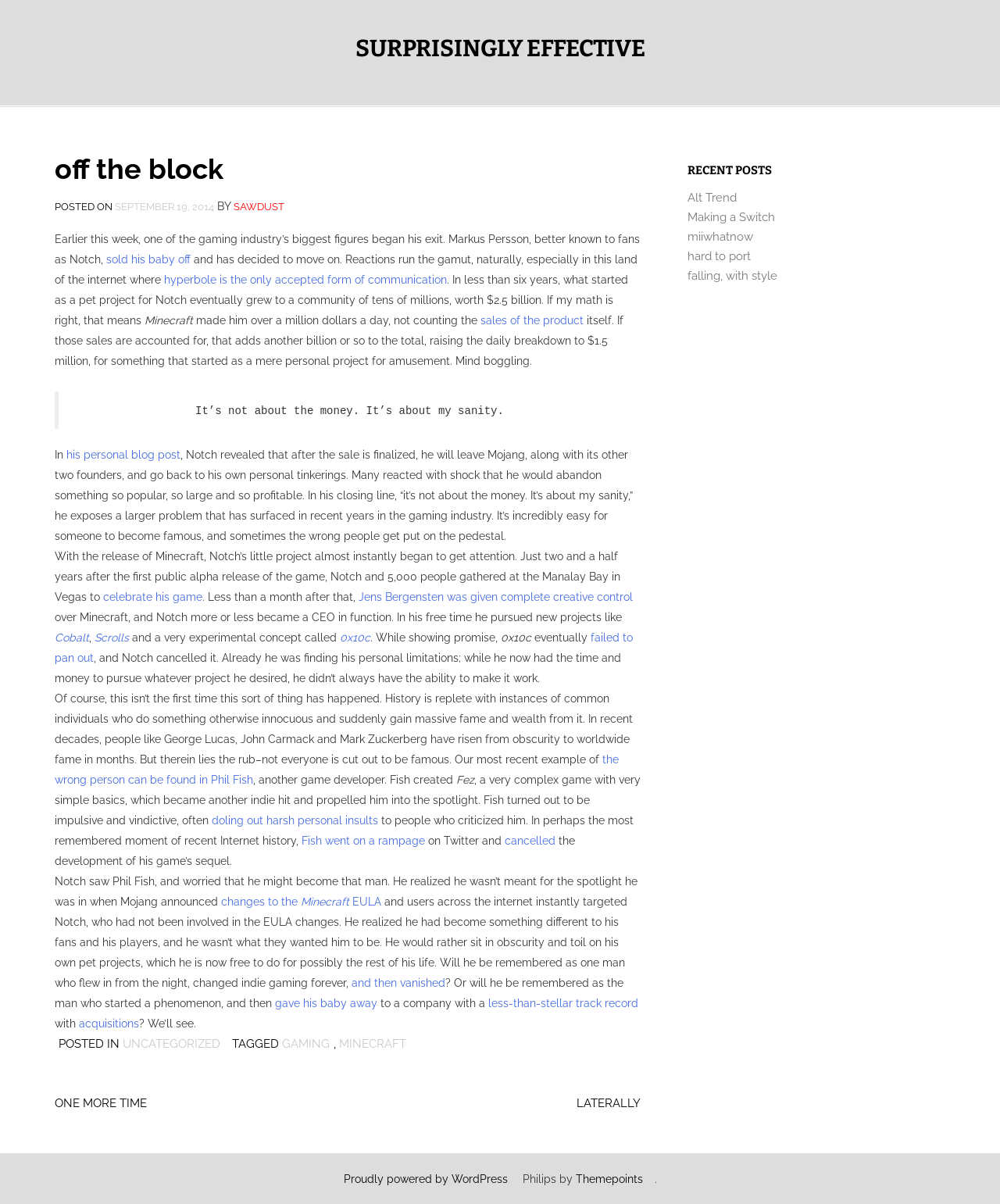Identify the bounding box coordinates for the UI element described as follows: Sawdust. Use the format (top-left x, top-left y, bottom-right x, bottom-right y) and ensure all values are floating point numbers between 0 and 1.

[0.234, 0.167, 0.284, 0.177]